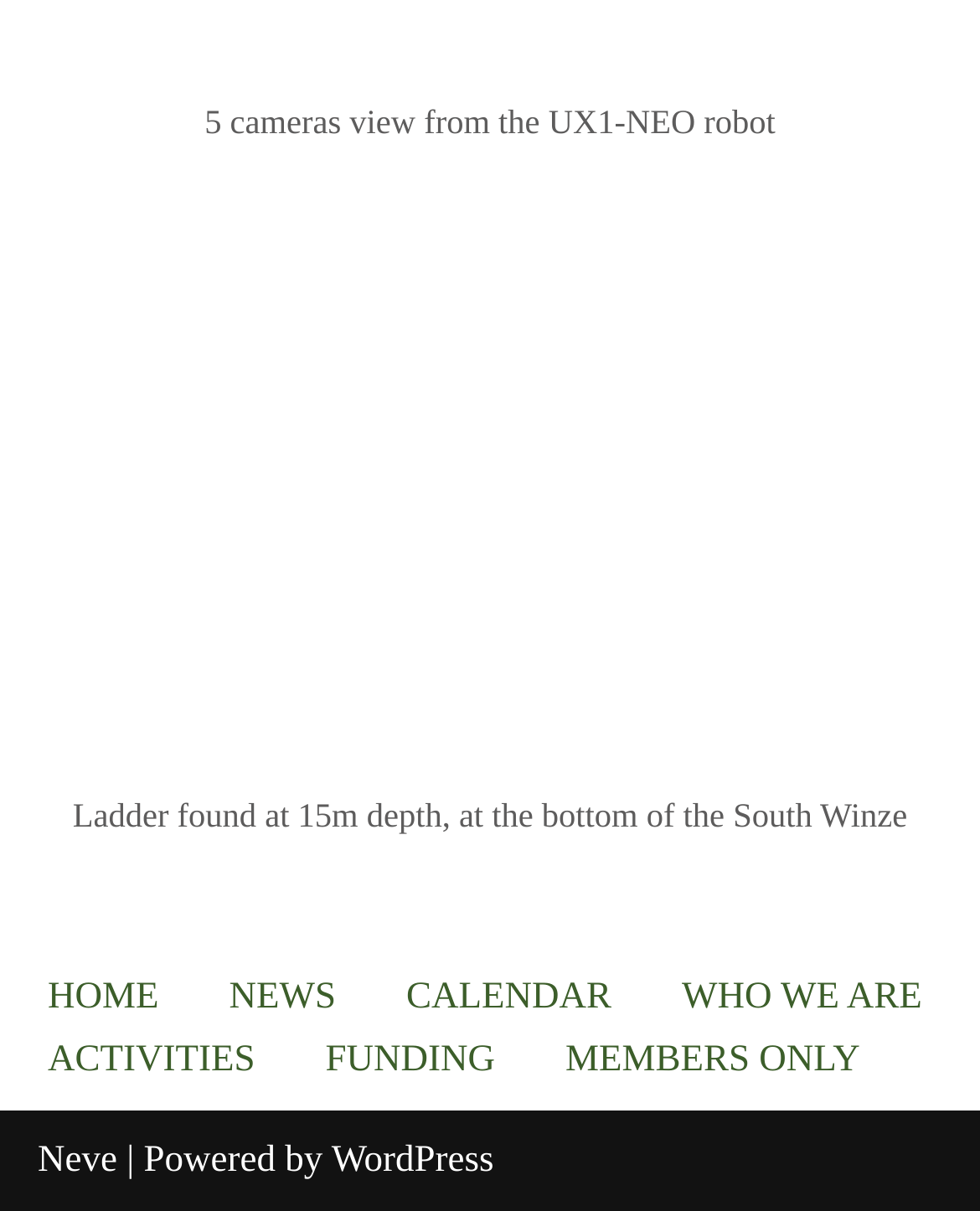How many menu items are in the footer?
Answer briefly with a single word or phrase based on the image.

7